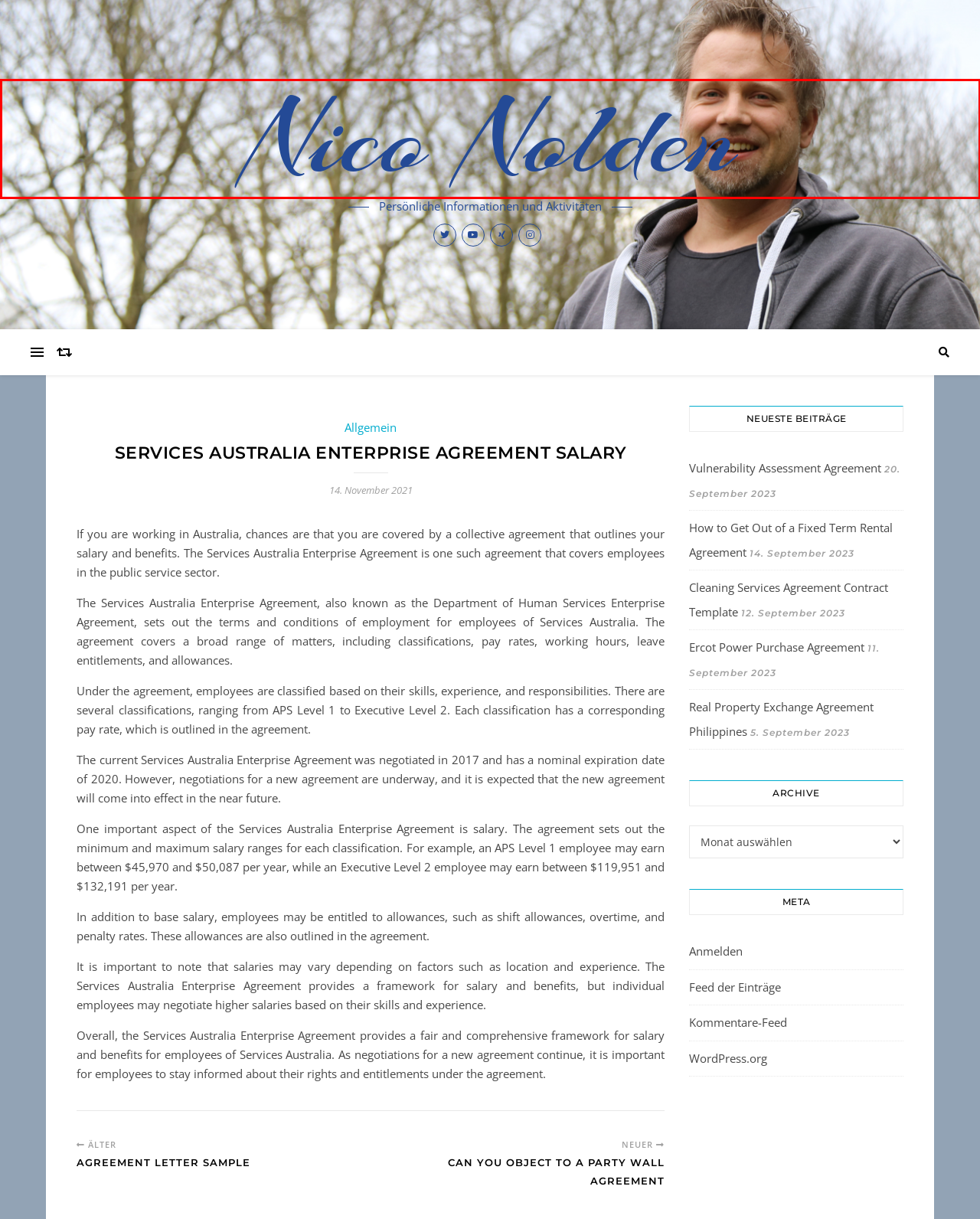Analyze the screenshot of a webpage that features a red rectangle bounding box. Pick the webpage description that best matches the new webpage you would see after clicking on the element within the red bounding box. Here are the candidates:
A. Agreement Letter Sample – Nico Nolden
B. Can You Object to a Party Wall Agreement – Nico Nolden
C. Nico Nolden – Da ist doch Geschichte mit im Spiel…
D. Nico Nolden
E. Blog-Werkzeug, Publishing-Plattform und CMS – WordPress.org Deutsch
F. How to Get Out of a Fixed Term Rental Agreement – Nico Nolden
G. Cleaning Services Agreement Contract Template – Nico Nolden
H. Kommentare für Nico Nolden

C